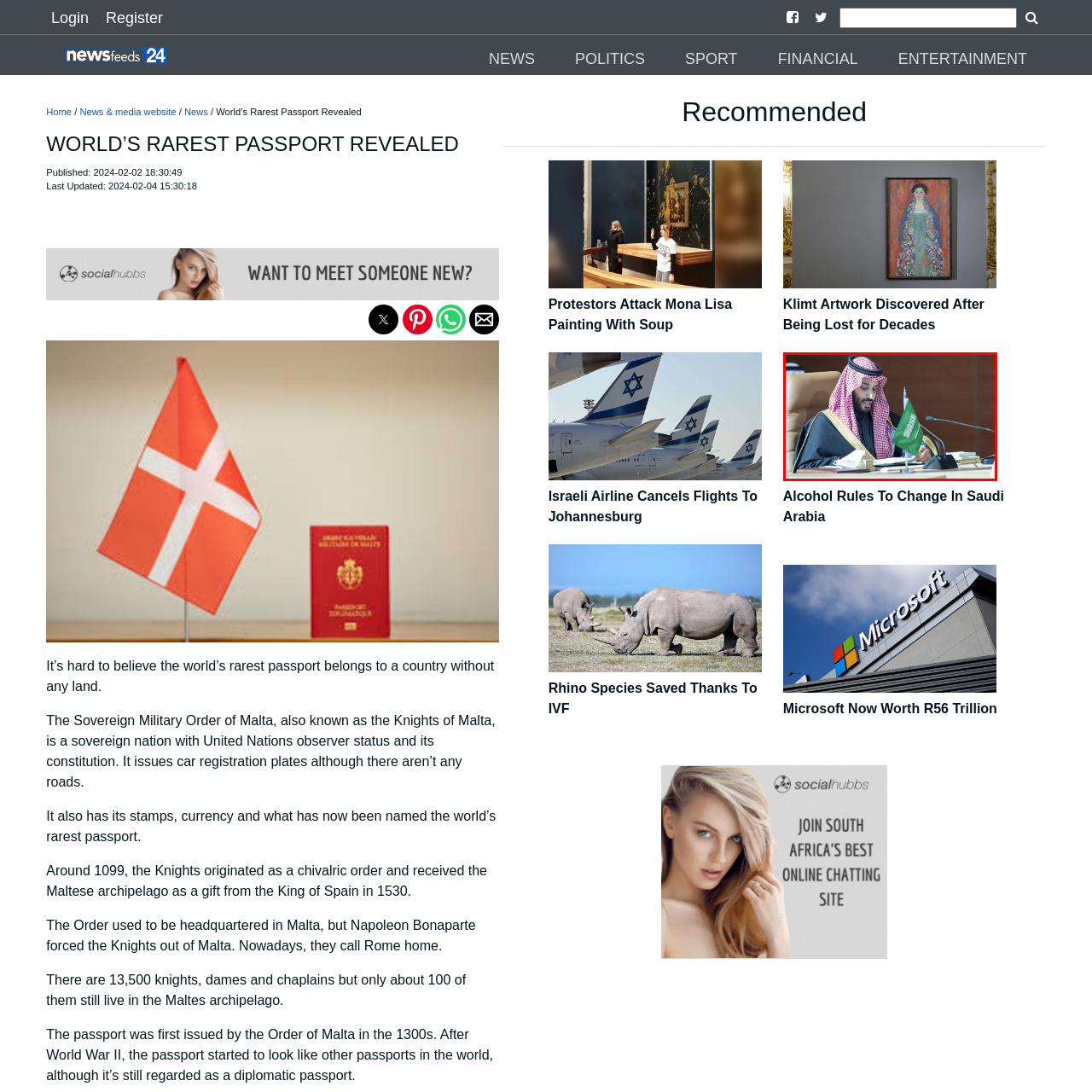Concentrate on the section within the teal border, What is on the table? 
Provide a single word or phrase as your answer.

A small Saudi flag